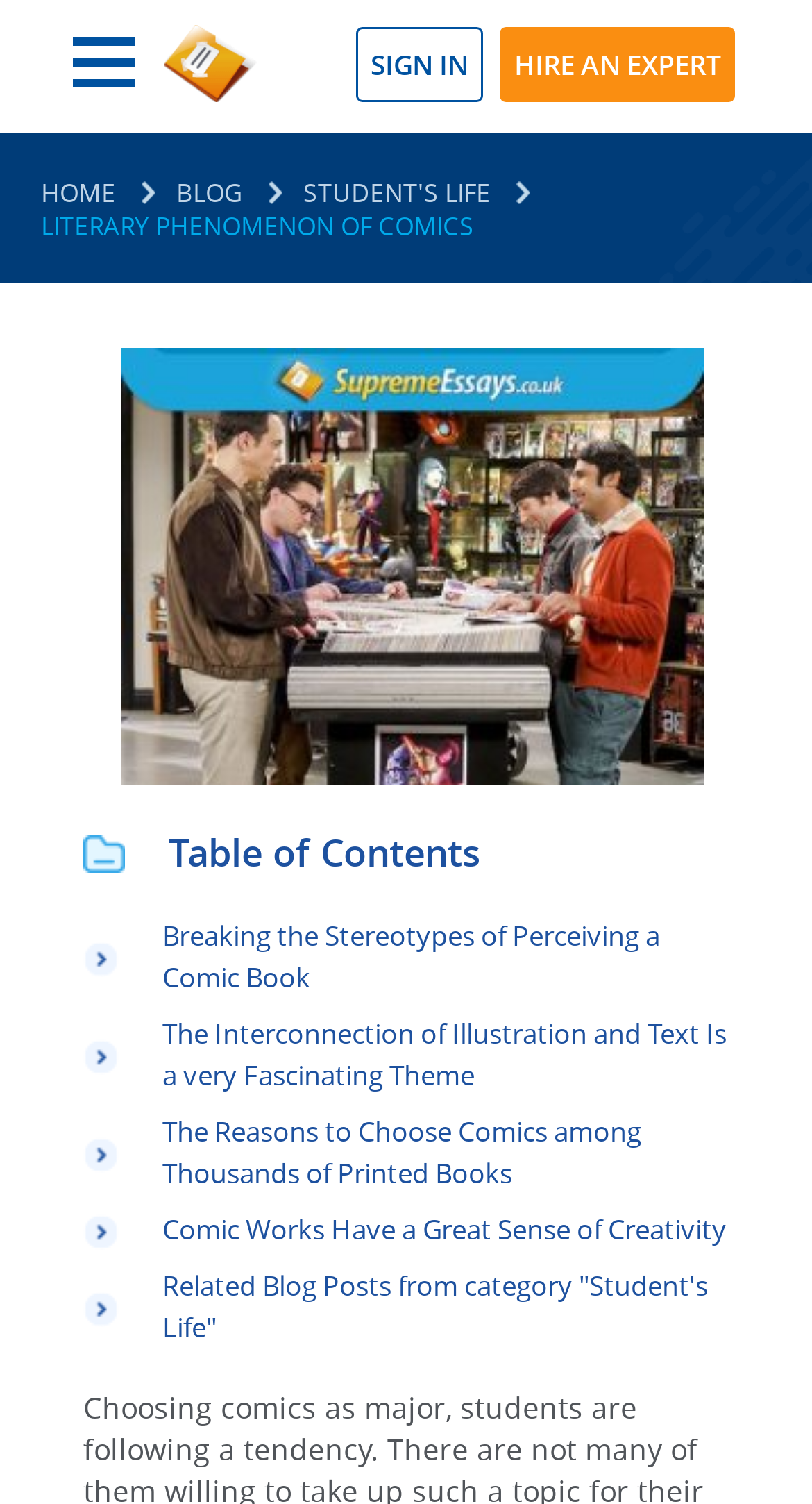Determine the bounding box coordinates for the area you should click to complete the following instruction: "View the 'Literary Phenomenon of Comics' image".

[0.147, 0.231, 0.865, 0.522]